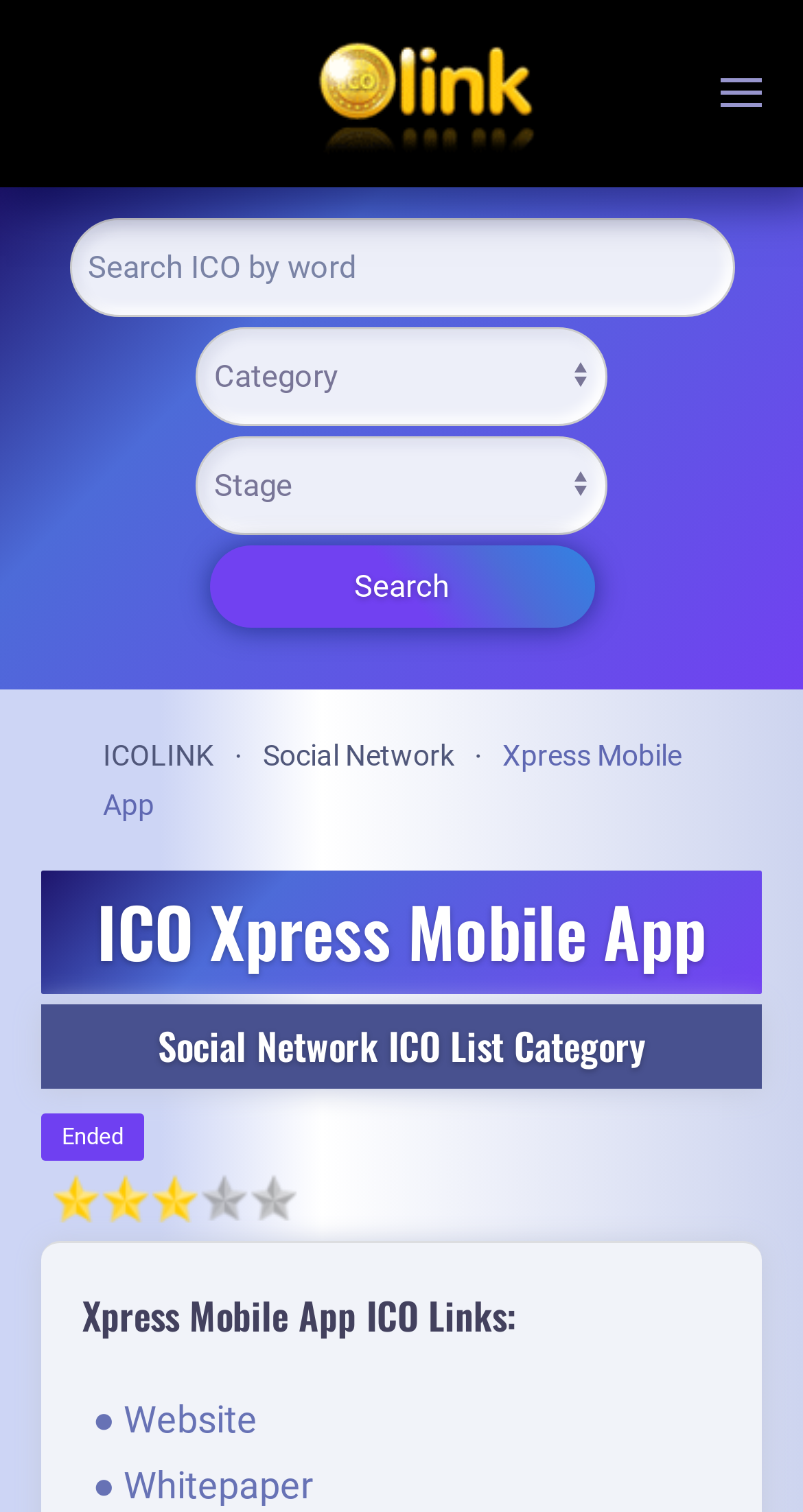Please identify the bounding box coordinates of the clickable area that will allow you to execute the instruction: "View website".

[0.115, 0.924, 0.32, 0.953]